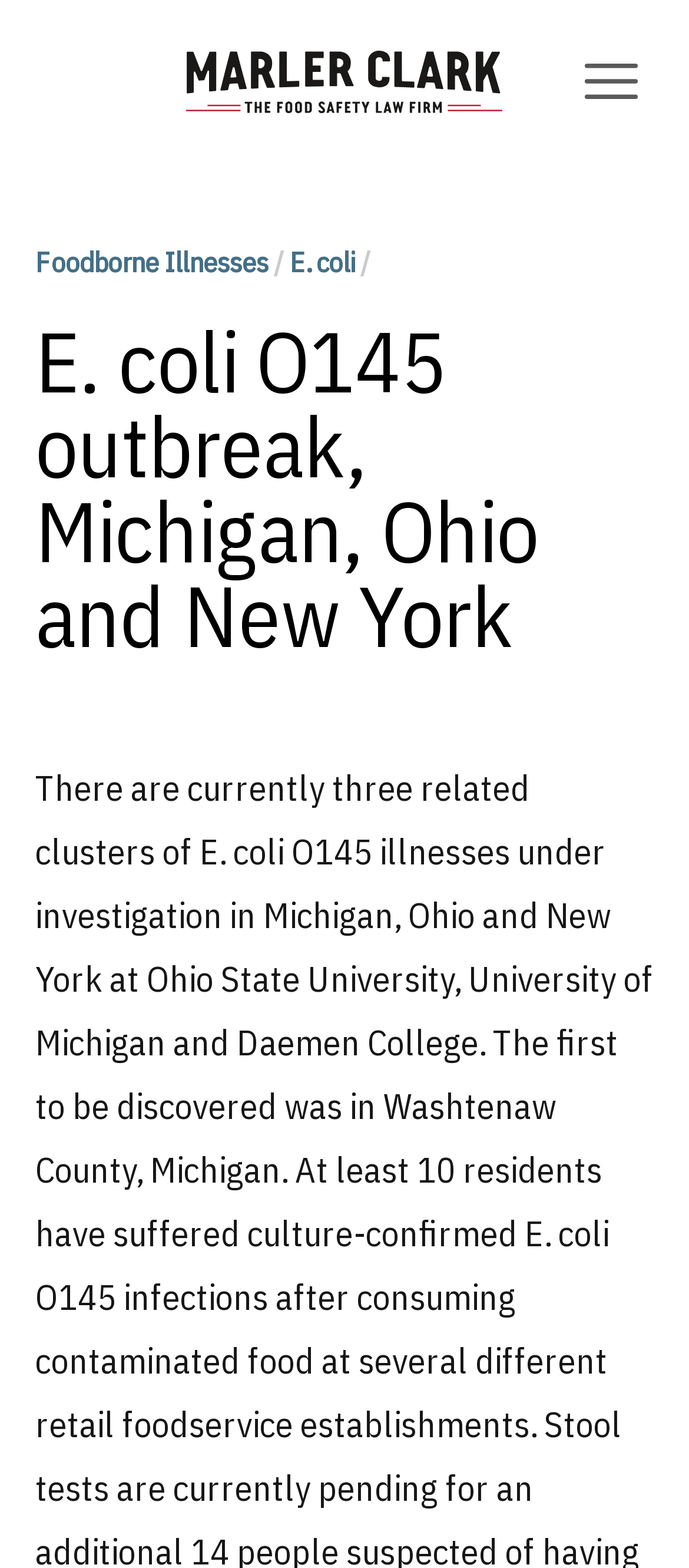What is the name of the law firm?
Please provide a comprehensive answer based on the details in the screenshot.

The name of the law firm can be found in the top-left corner of the webpage, where the logo 'Marler Clark' is displayed, and also as a link with the same text.